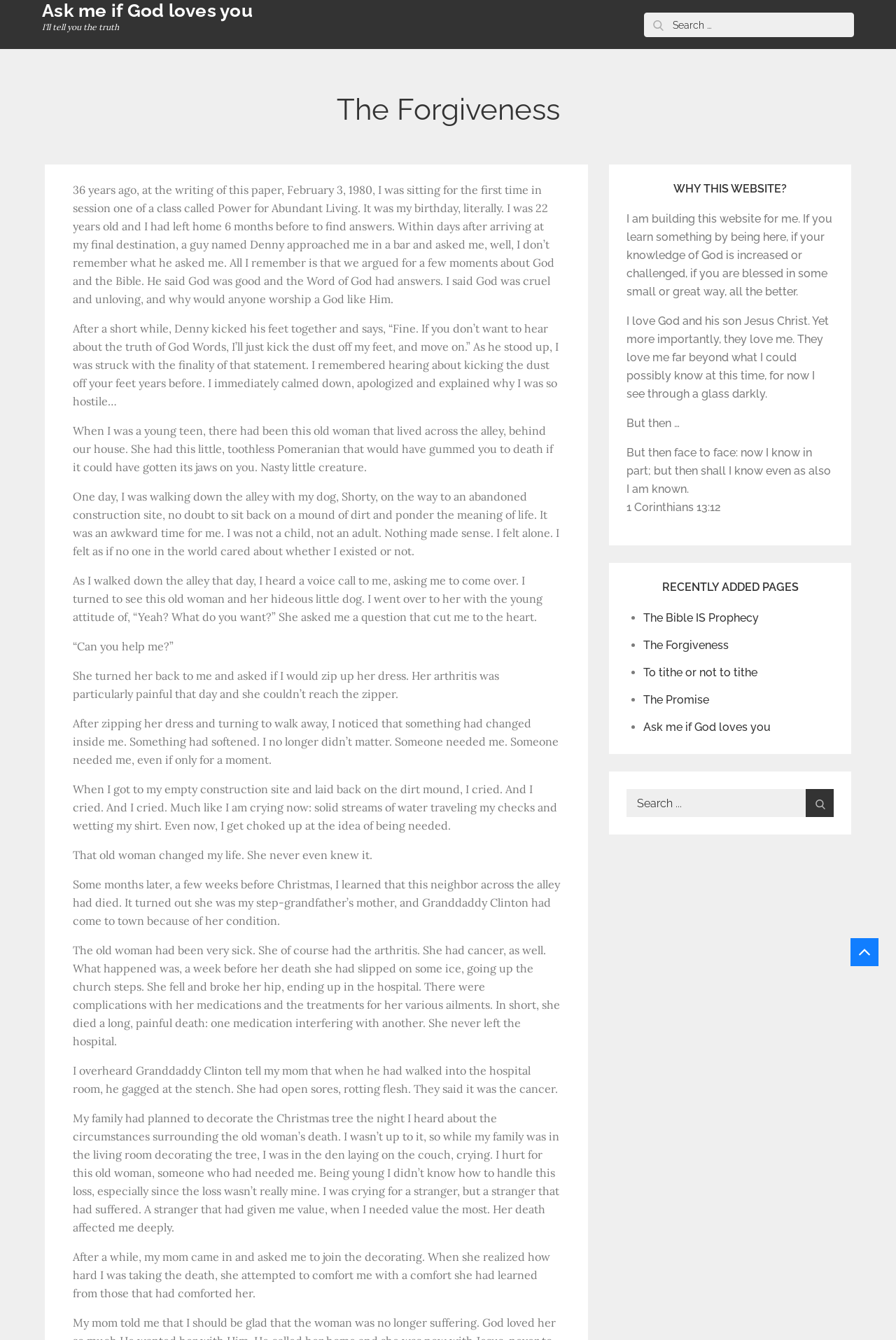How many recently added pages are listed on the website?
Could you answer the question in a detailed manner, providing as much information as possible?

The website lists five recently added pages, which are 'The Bible IS Prophecy', 'The Forgiveness', 'To tithe or not to tithe', 'The Promise', and 'Ask me if God loves you'.